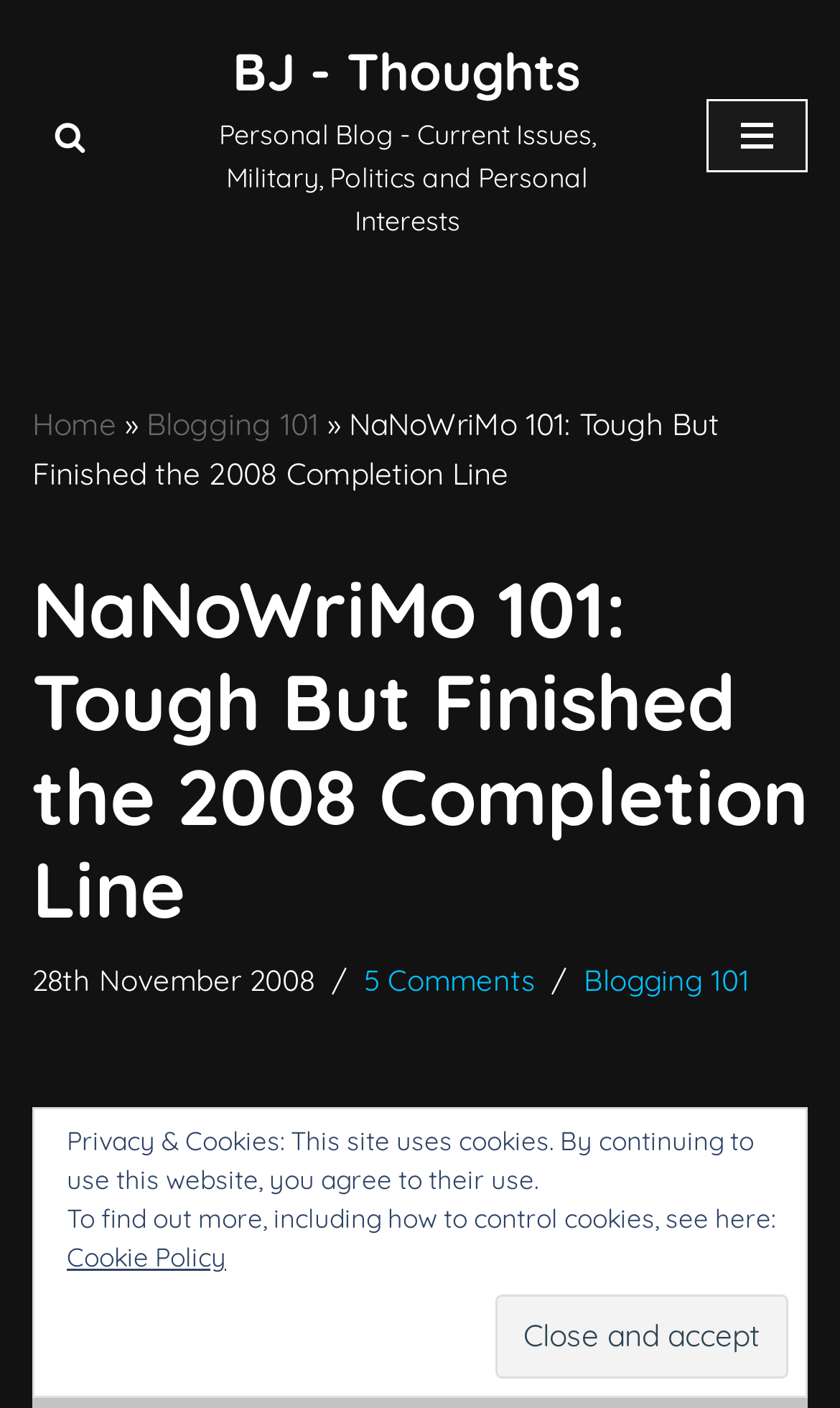Reply to the question with a single word or phrase:
What is the purpose of NaNoWriMo?

Write a novel in 30 days